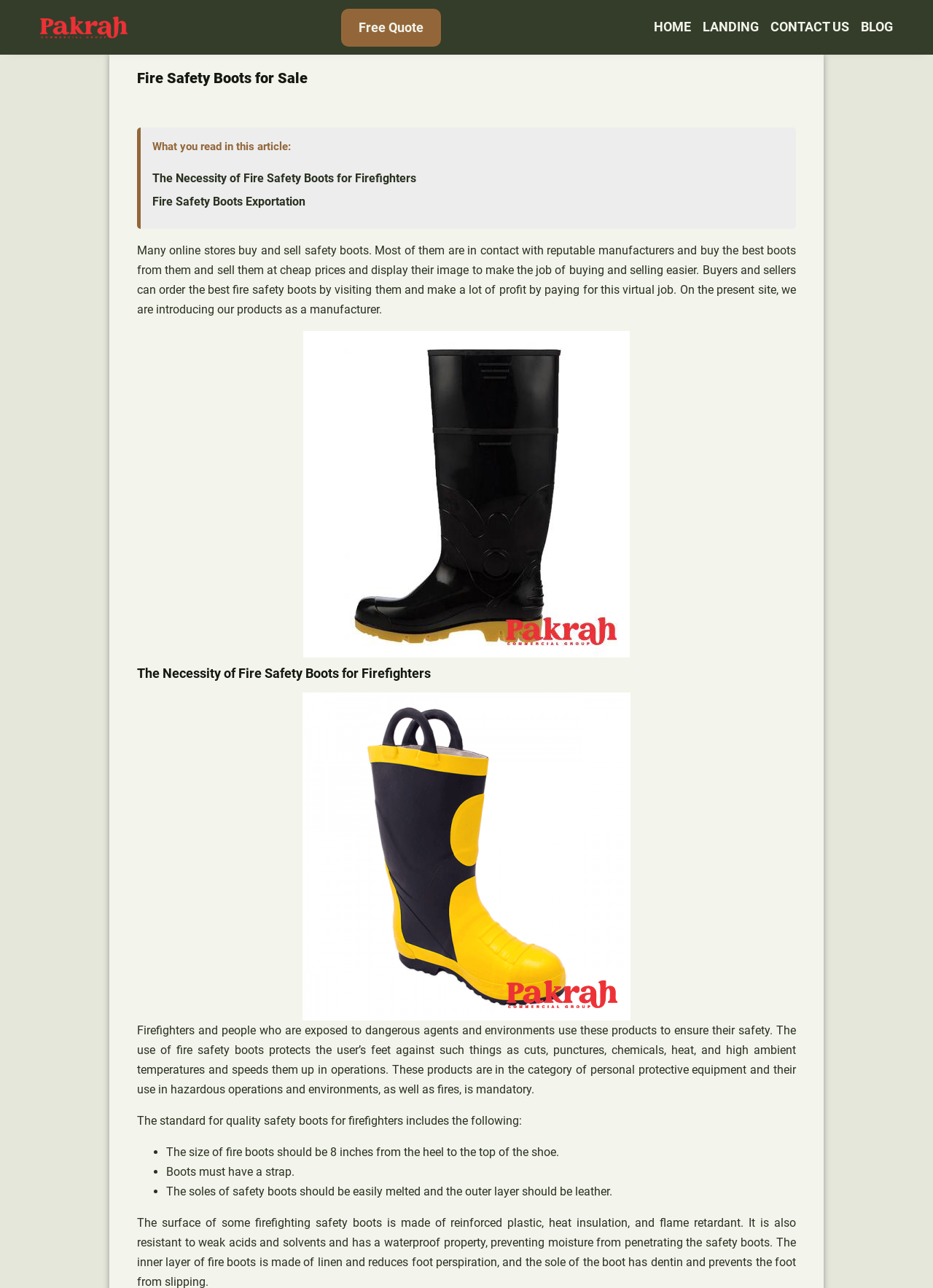Extract the bounding box coordinates for the UI element described as: "Fire Safety Boots Exportation".

[0.163, 0.151, 0.327, 0.162]